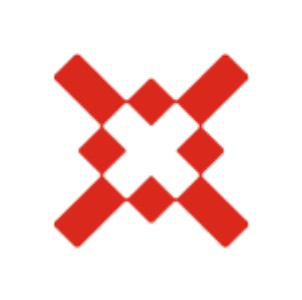Please respond to the question using a single word or phrase:
What does the logo represent?

Red Argyle's commitment